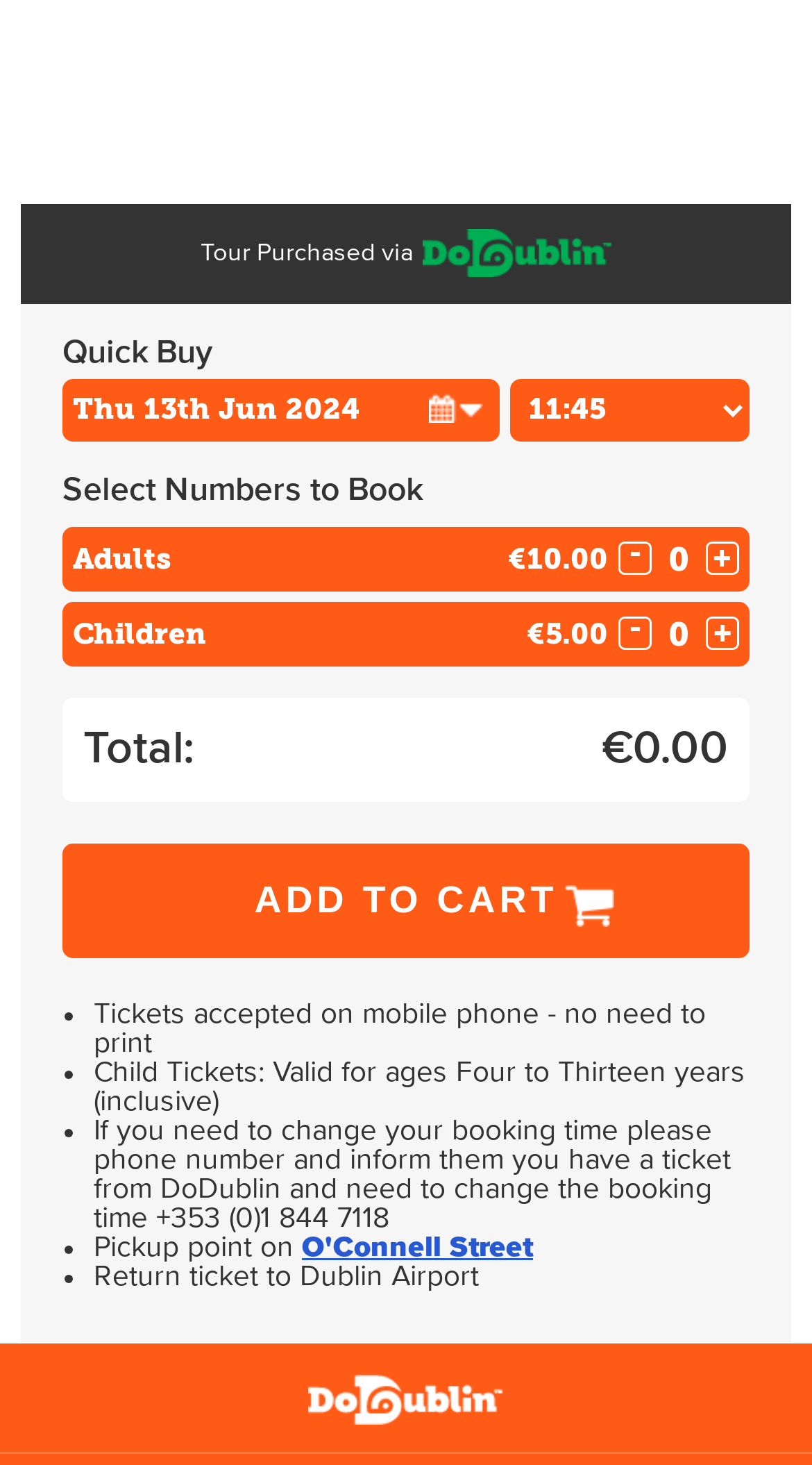Please identify the bounding box coordinates of the element's region that should be clicked to execute the following instruction: "Increase the number of adults using the '+' button". The bounding box coordinates must be four float numbers between 0 and 1, i.e., [left, top, right, bottom].

[0.878, 0.368, 0.901, 0.392]